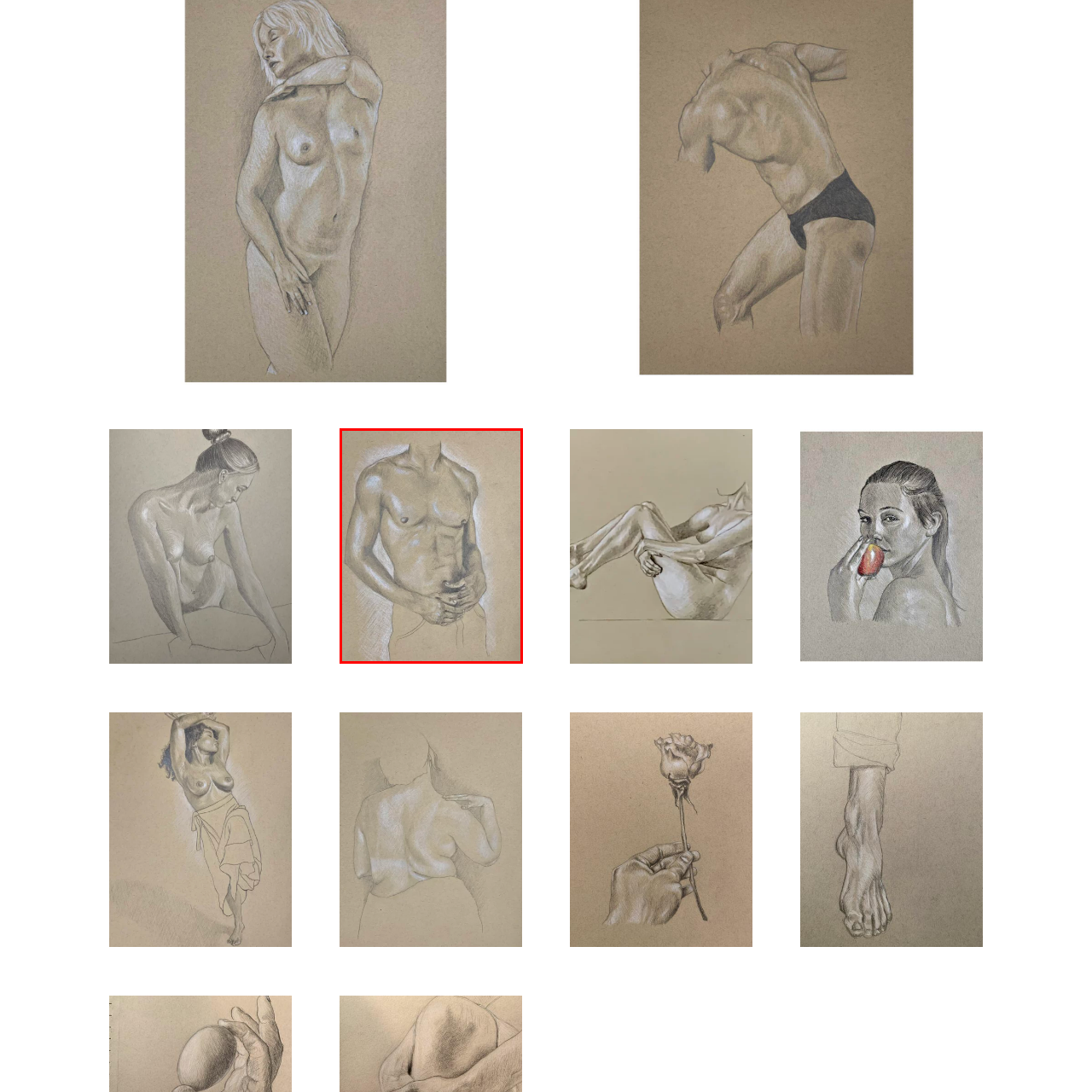Offer a comprehensive description of the image enclosed by the red box.

This image features a detailed drawing of a male figure with a muscular torso, showcasing the natural contours and highlights of the body. The subject is depicted from the waist up, emphasizing the sculpted arms and the smooth skin of the chest. The figure is posed with both hands interlaced around the lower abdomen, suggesting a moment of contemplation or relaxation. The artwork employs soft shading techniques on a textured brown paper background, creating a harmonious blend of light and shadow that enhances the three-dimensional quality of the form. The absence of facial features adds a sense of anonymity, inviting viewers to focus on the physicality and artistry of the representation.